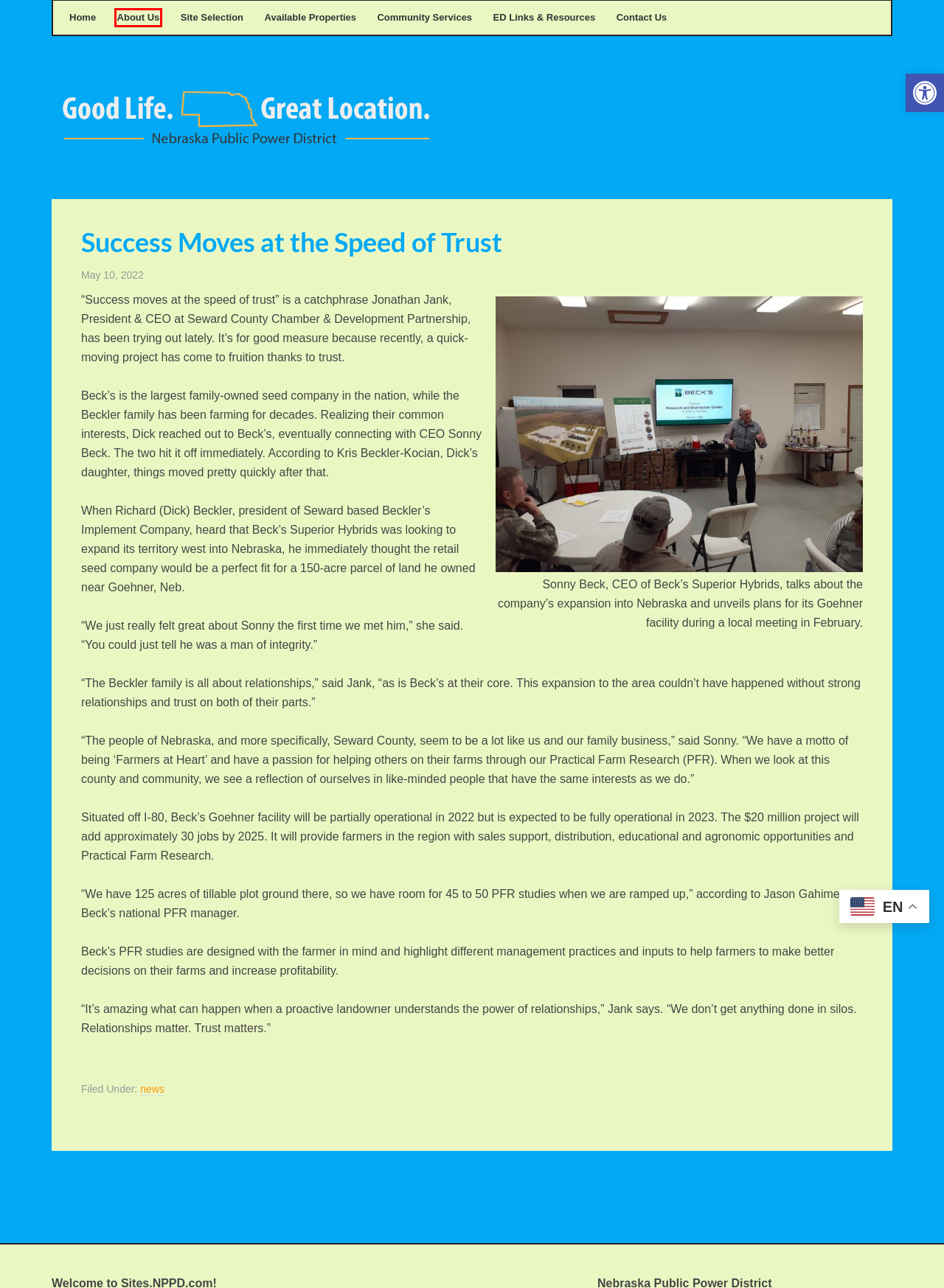Using the screenshot of a webpage with a red bounding box, pick the webpage description that most accurately represents the new webpage after the element inside the red box is clicked. Here are the candidates:
A. Industrial Properties and Site Selection – Nebraska Economic Development Services | NPPD
B. Economic Development Services – Nebraska Economic Development Services | NPPD
C. Contact Us – Nebraska Economic Development Services | NPPD
D. Community Positioning Support – Nebraska Economic Development Services | NPPD
E. Sites & Buildings – Nebraska Economic Development Services | NPPD
F. ED Links & Resources – Nebraska Economic Development Services | NPPD
G. Nebraska Economic Development Services | NPPD
H. Research Support & Target Industries – Nebraska Economic Development Services | NPPD

B